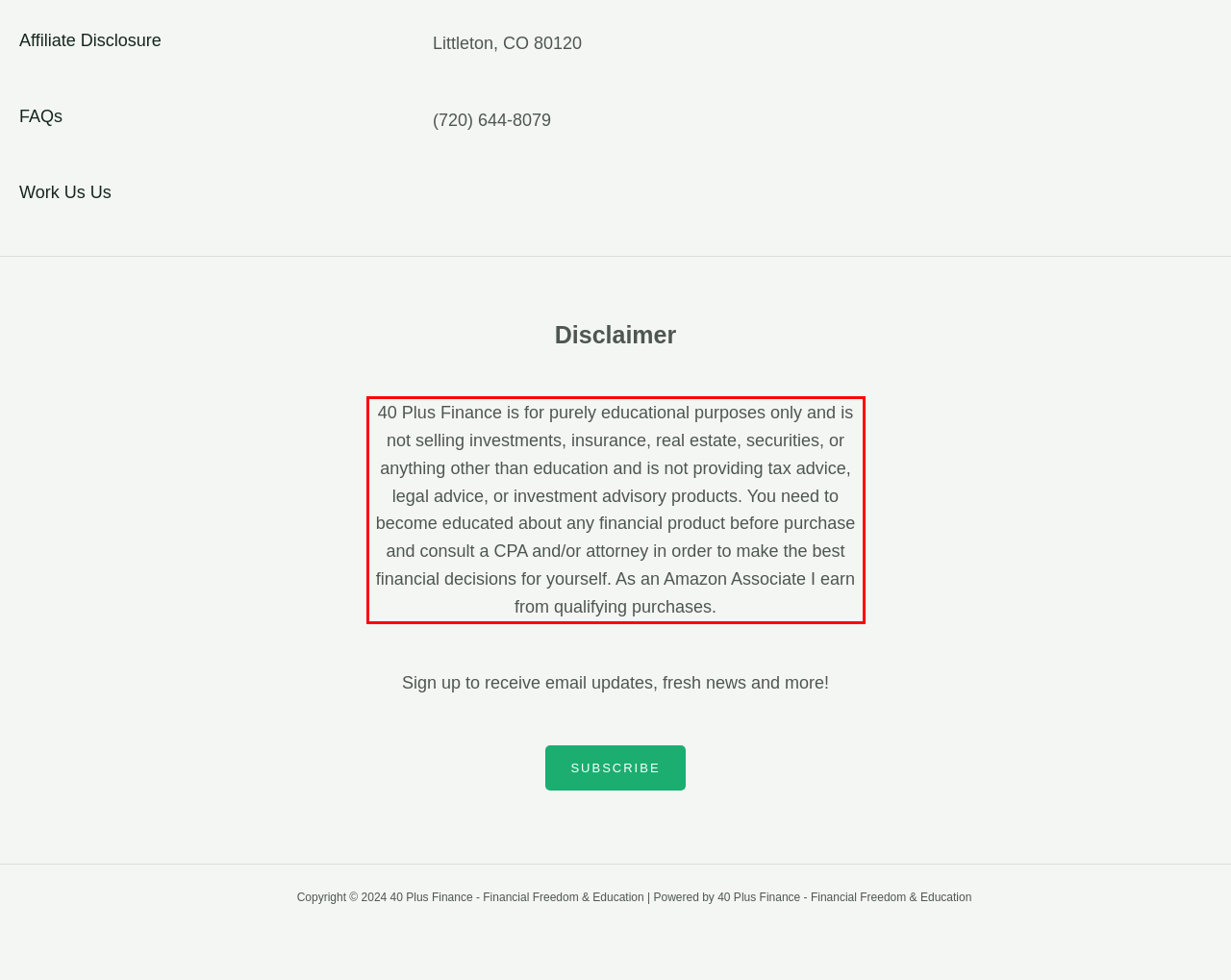You have a screenshot of a webpage where a UI element is enclosed in a red rectangle. Perform OCR to capture the text inside this red rectangle.

40 Plus Finance is for purely educational purposes only and is not selling investments, insurance, real estate, securities, or anything other than education and is not providing tax advice, legal advice, or investment advisory products. You need to become educated about any financial product before purchase and consult a CPA and/or attorney in order to make the best financial decisions for yourself. As an Amazon Associate I earn from qualifying purchases.